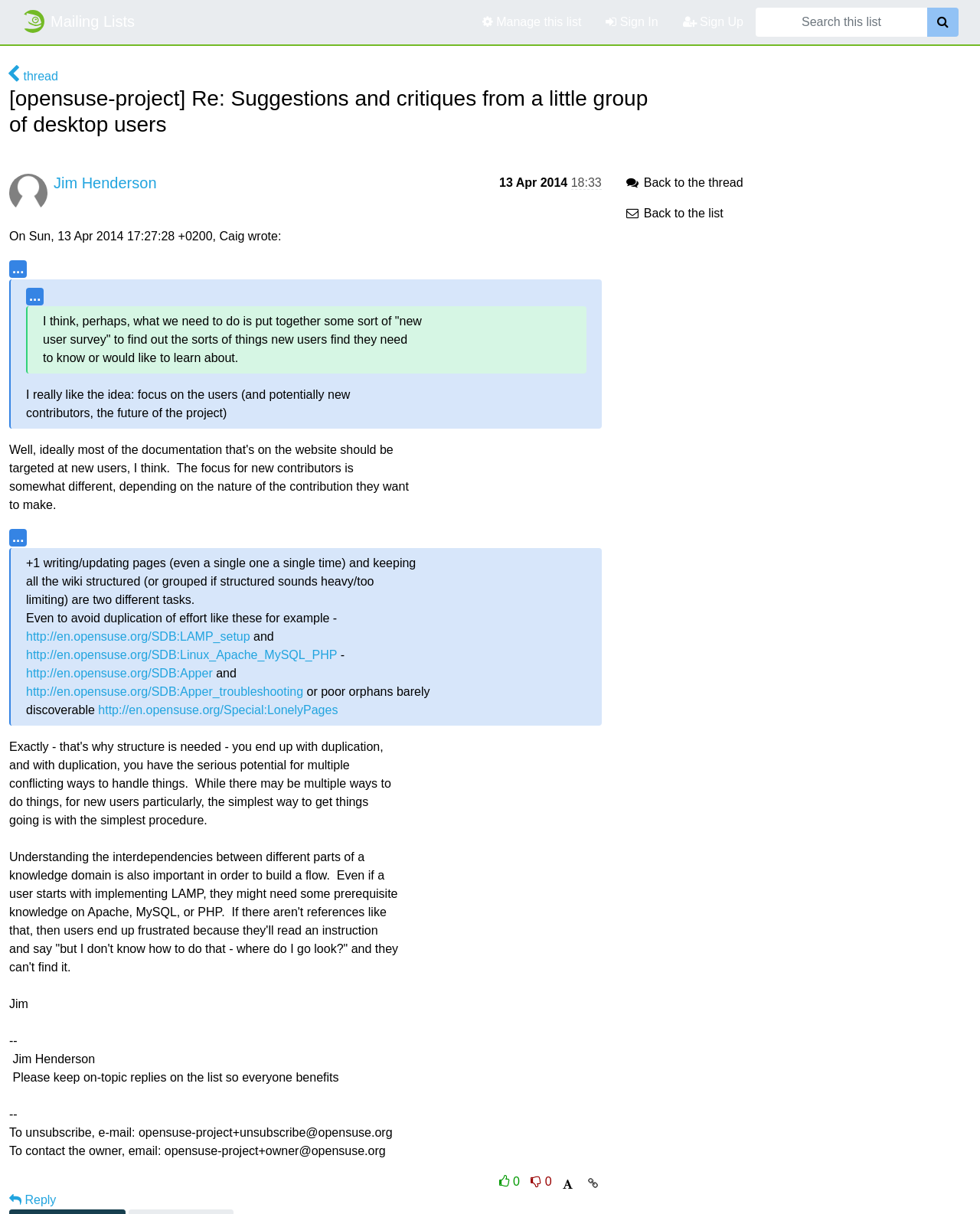Extract the bounding box coordinates of the UI element described: "Manage this list". Provide the coordinates in the format [left, top, right, bottom] with values ranging from 0 to 1.

[0.479, 0.006, 0.606, 0.031]